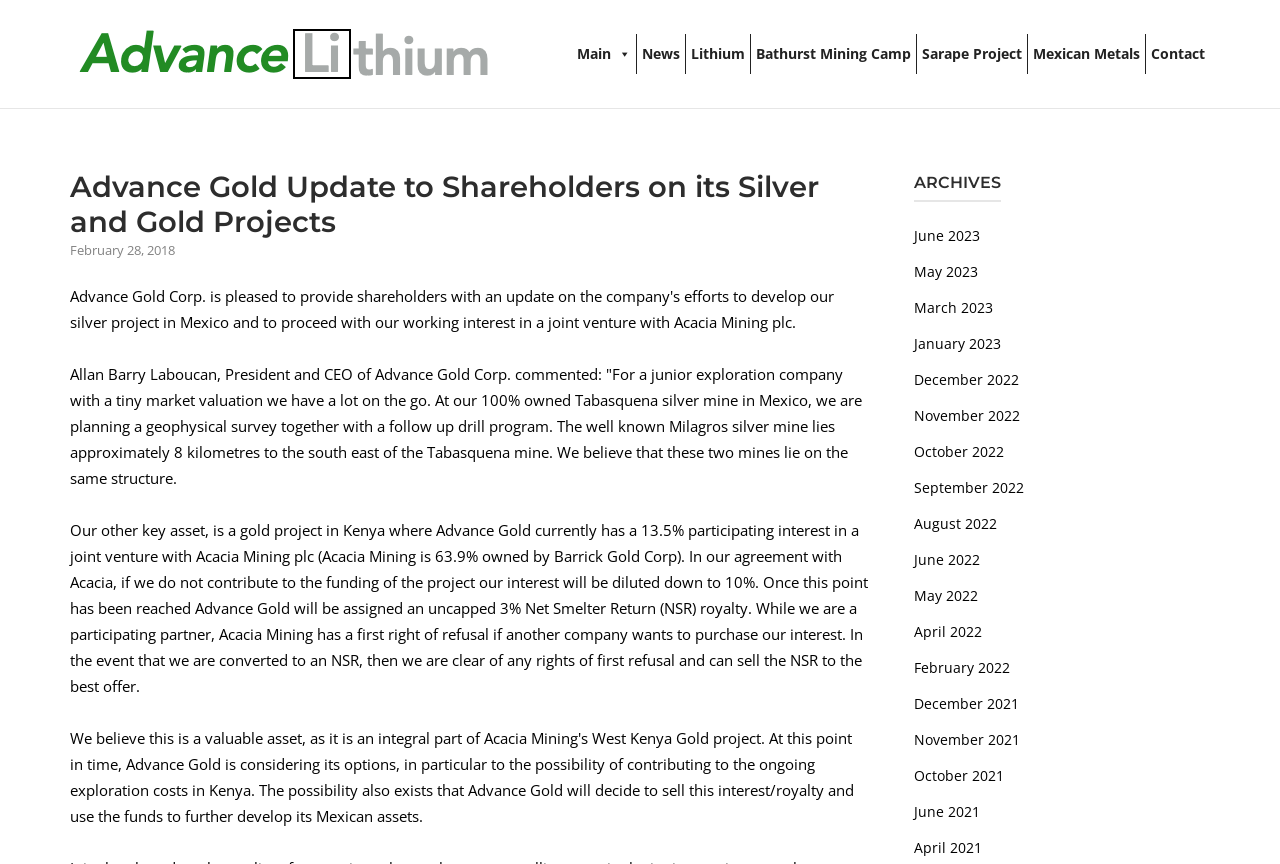What is the name of the gold project mentioned in the article?
Provide a concise answer using a single word or phrase based on the image.

Sarape Project